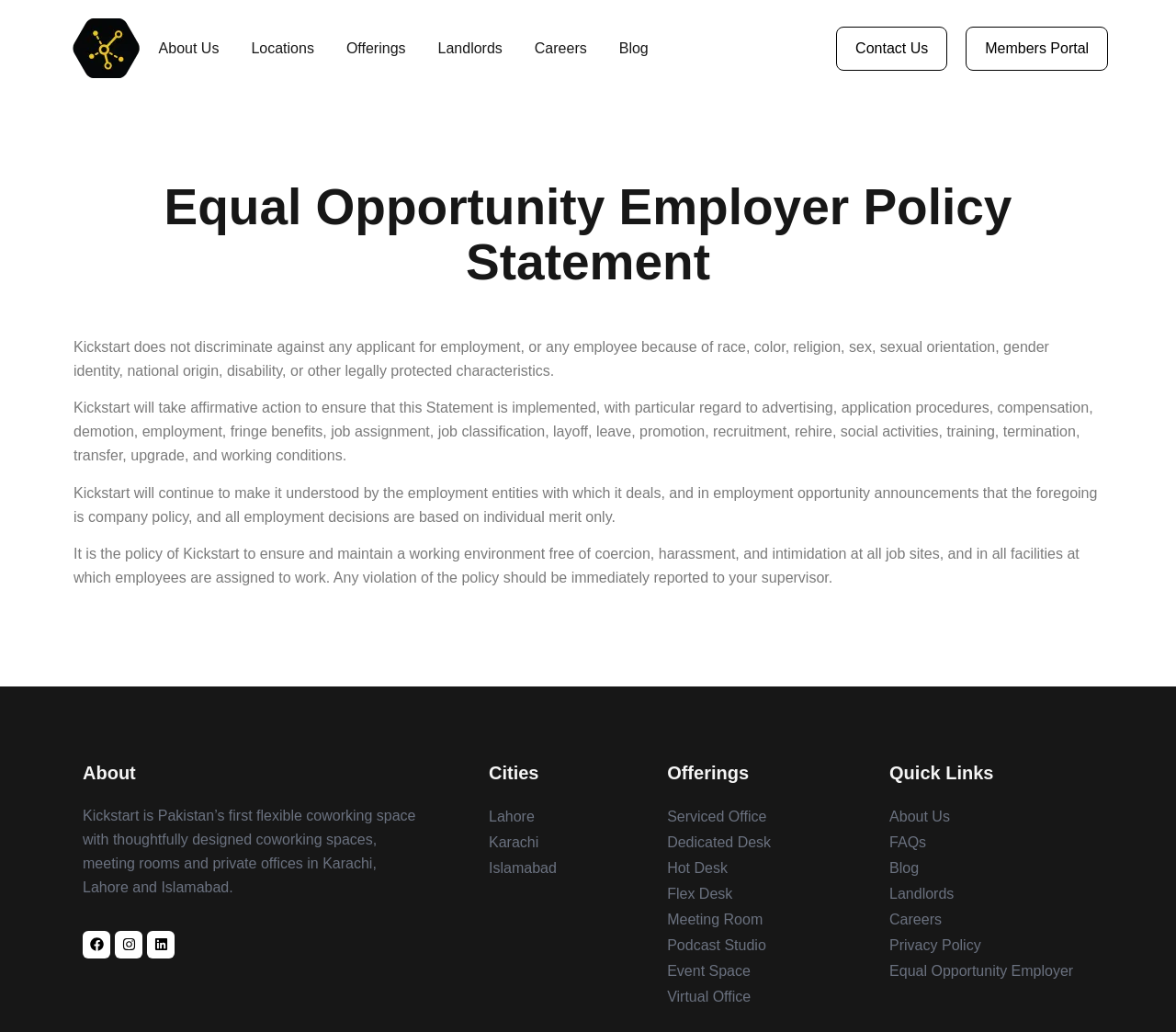Find the bounding box coordinates for the element that must be clicked to complete the instruction: "Read Equal Opportunity Employer Policy Statement". The coordinates should be four float numbers between 0 and 1, indicated as [left, top, right, bottom].

[0.062, 0.174, 0.938, 0.28]